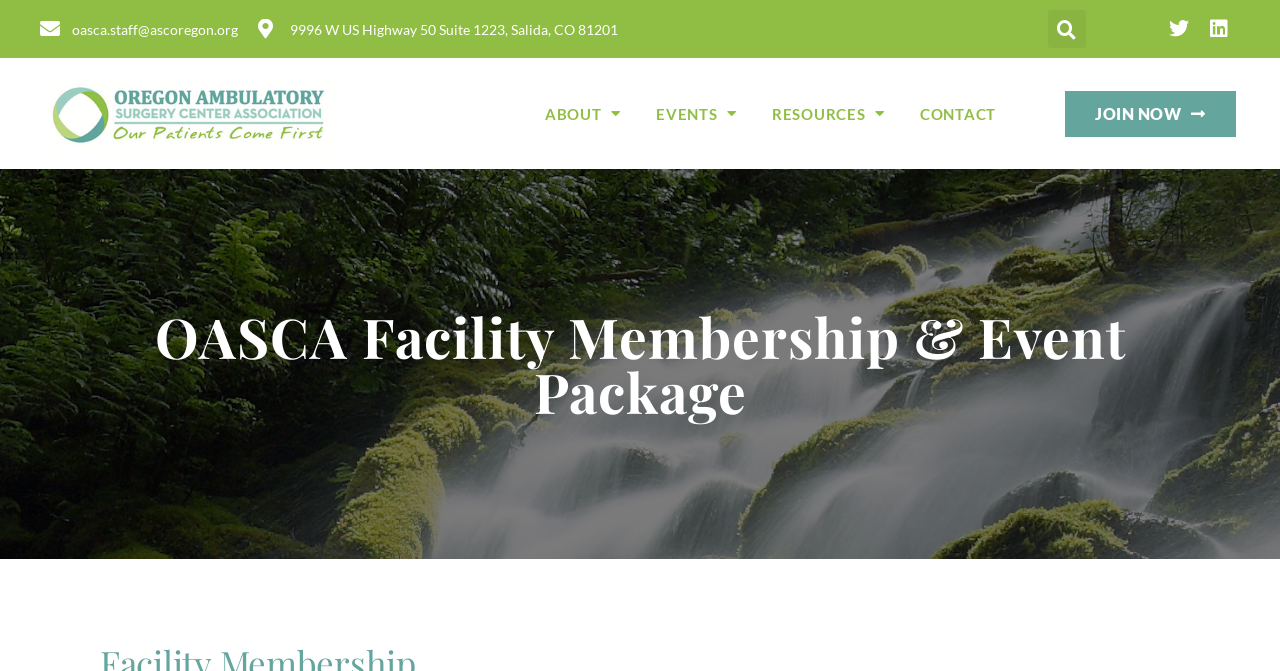Craft a detailed narrative of the webpage's structure and content.

The webpage appears to be the official website of OASCA, with a focus on facility membership and event packages. At the top left corner, there is a heading that displays the title "OASCA Facility Membership & Event Package". 

Below the heading, there are two lines of contact information: an email address "oasca.staff@ascoregon.org" and a physical address "9996 W US Highway 50 Suite 1223, Salida, CO 81201". 

On the top right corner, there is a search bar with a "Search" button. Next to the search bar, there are social media links to Twitter and Linkedin. 

The main navigation menu is located in the middle of the page, with five links: "ABOUT", "EVENTS", "RESOURCES", "CONTACT", and "JOIN NOW". The first three links have dropdown menus, indicated by the "\uf0d7" symbol. 

There are no images on the page, but there are several UI elements, including 2 lines of text, 1 search bar, 5 links, and 1 button. The overall layout is organized, with clear headings and concise text.